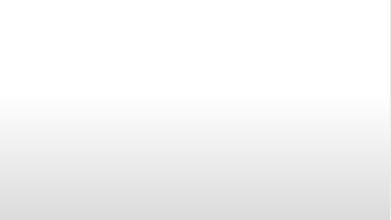What is the role of Alibaba's Tongyi Qianwen AI?
Using the information from the image, provide a comprehensive answer to the question.

According to the caption, Alibaba's Tongyi Qianwen AI plays a significant role in advancing business efficiency and supporting a substantial client base in China, which suggests that it helps businesses to improve their performance and operations.